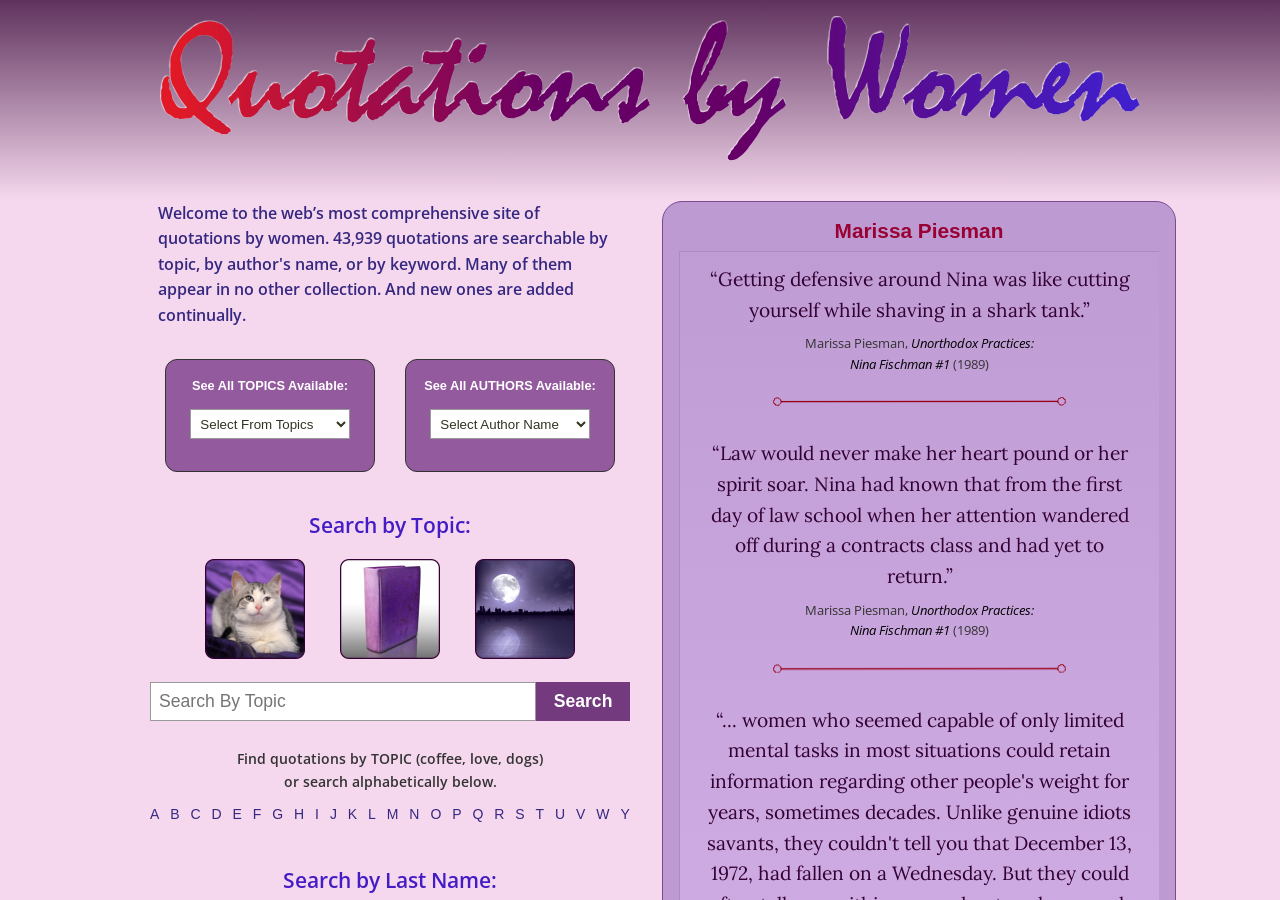What is the author's name of the quotations shown on this webpage?
Use the information from the screenshot to give a comprehensive response to the question.

The webpage displays several quotations with the author's name 'Marissa Piesman' mentioned below each quotation, indicating that the author of the quotations shown on this webpage is Marissa Piesman.